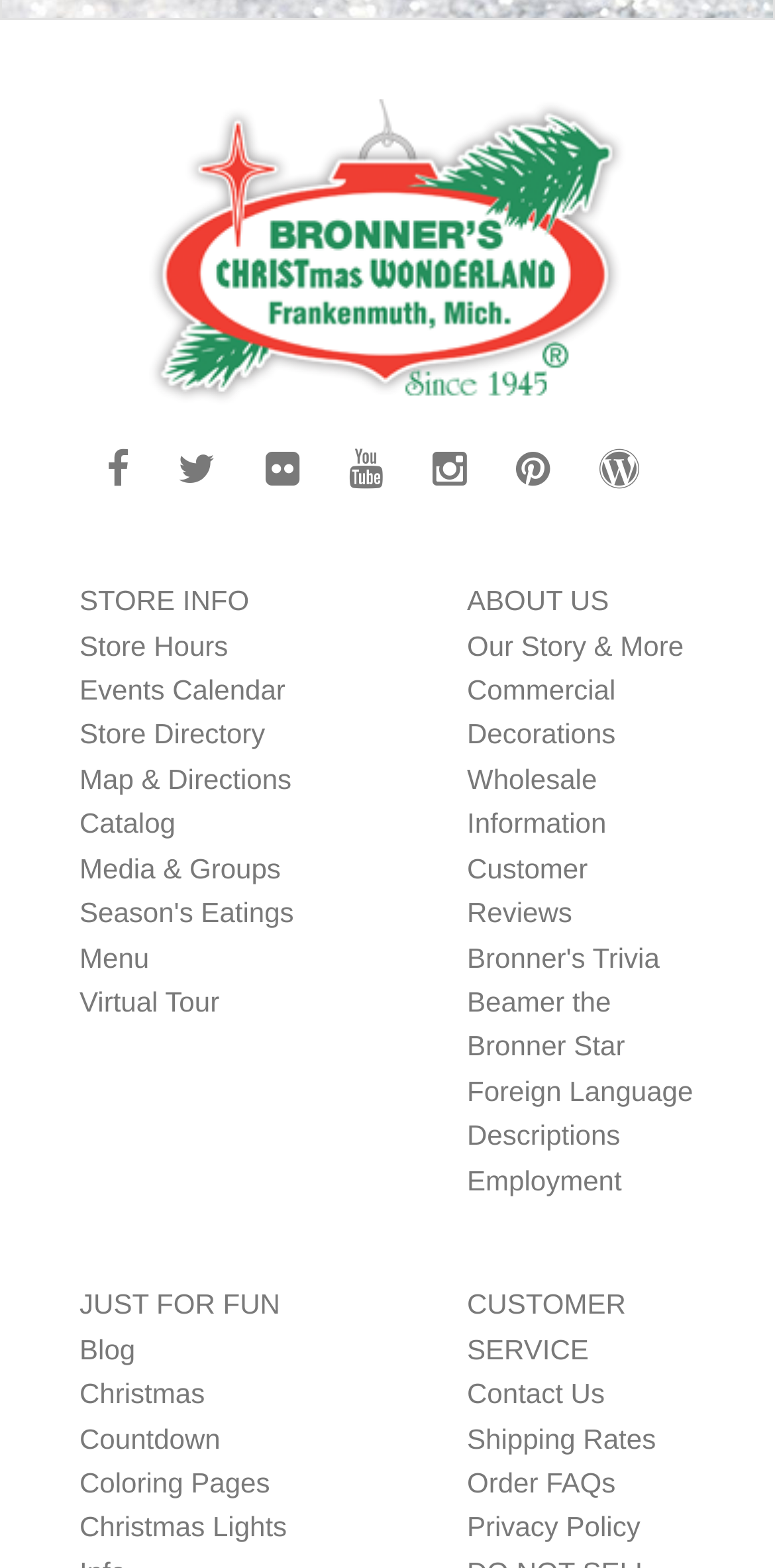Please specify the bounding box coordinates of the region to click in order to perform the following instruction: "Learn about Bronner's story".

[0.603, 0.401, 0.882, 0.421]